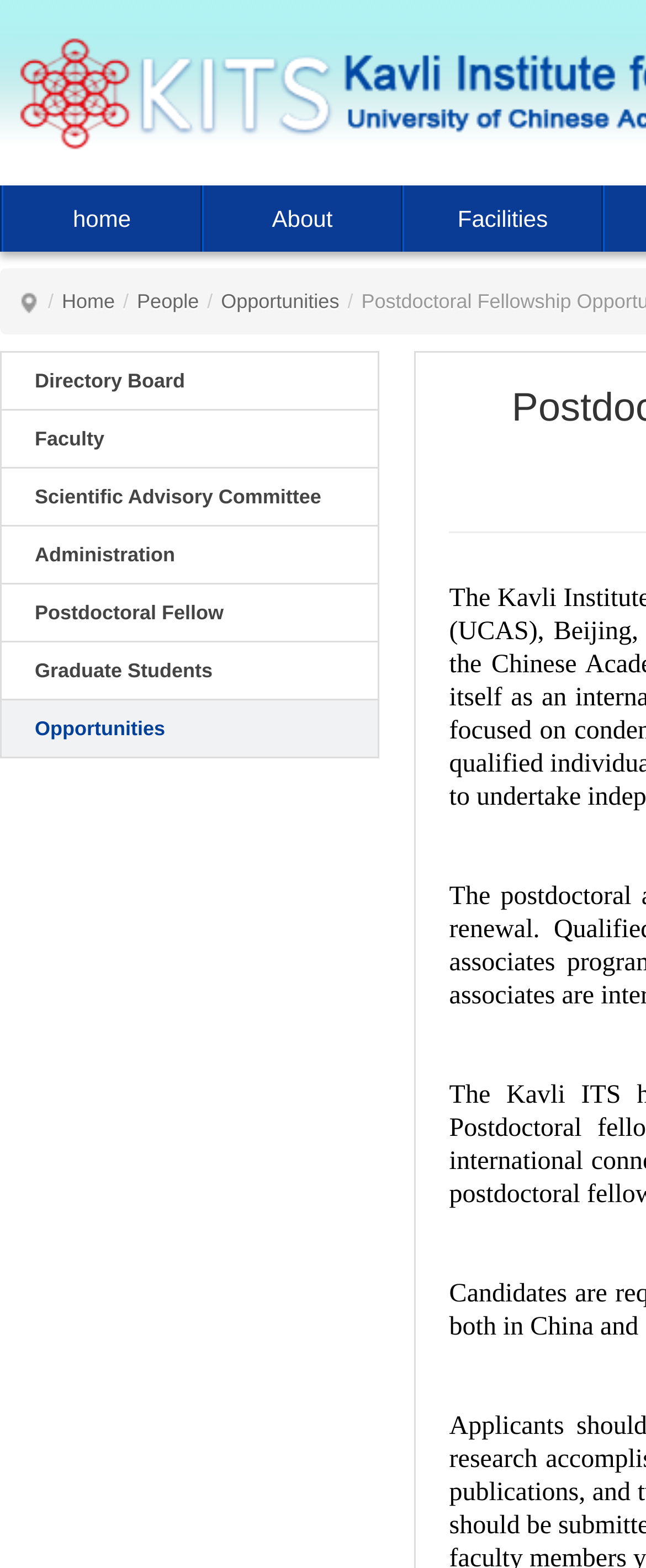Locate the bounding box coordinates of the clickable area to execute the instruction: "go to home page". Provide the coordinates as four float numbers between 0 and 1, represented as [left, top, right, bottom].

[0.003, 0.118, 0.313, 0.161]